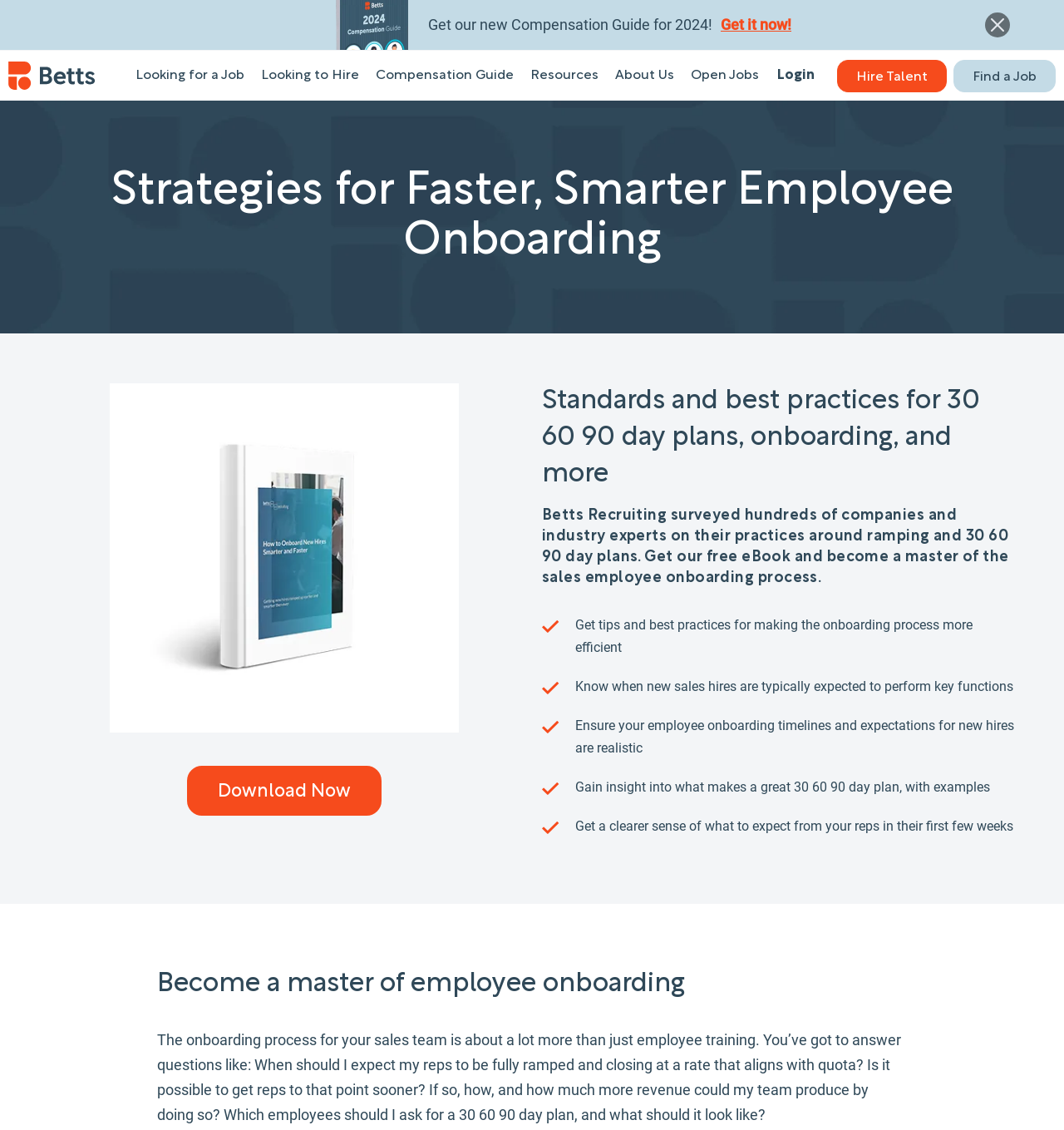Given the webpage screenshot, identify the bounding box of the UI element that matches this description: "Looking for a Job".

[0.127, 0.045, 0.23, 0.089]